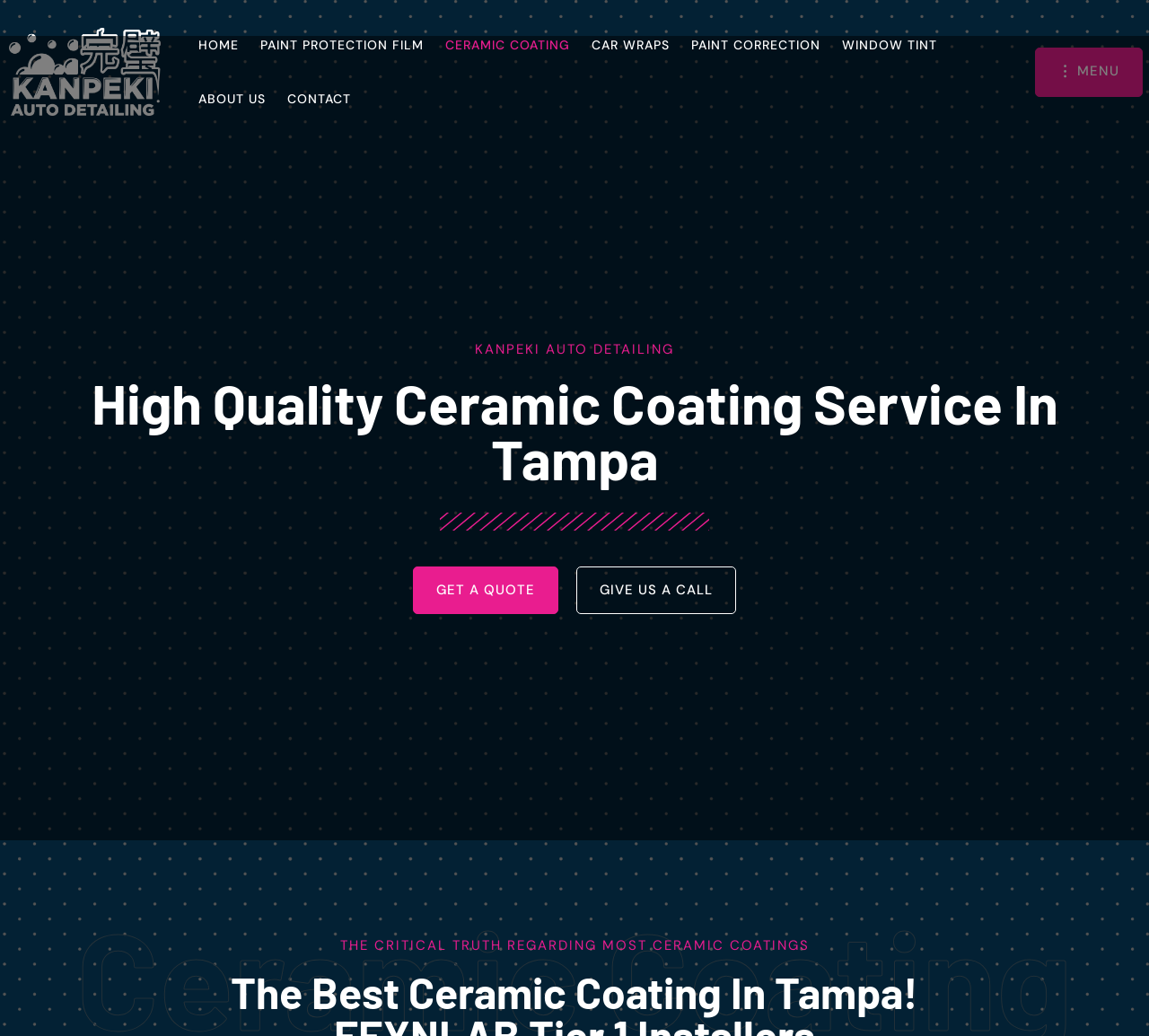Please identify the bounding box coordinates of the area that needs to be clicked to follow this instruction: "Get a quote".

[0.359, 0.547, 0.486, 0.593]